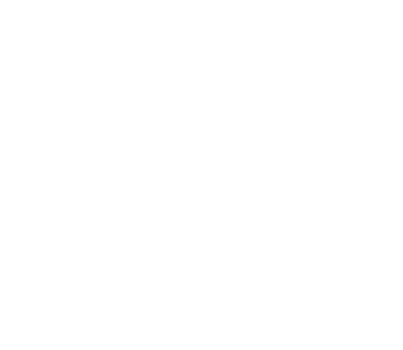Paint a vivid picture with your words by describing the image in detail.

The image is a symbolic representation related to "Blood Pressure Ranges." It features a simple, clear design likely conveying health information, possibly illustrating the concept of monitoring blood pressure. This visual aids in understanding the nuances of blood pressure classification, highlighting the importance of maintaining healthy levels for overall well-being. Such graphics are commonly used in health articles to provide readers with an accessible reference for understanding their cardiovascular health.